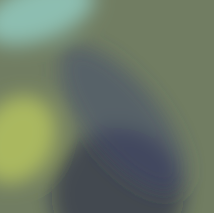Provide a brief response using a word or short phrase to this question:
What color palette is used?

Light and vibrant